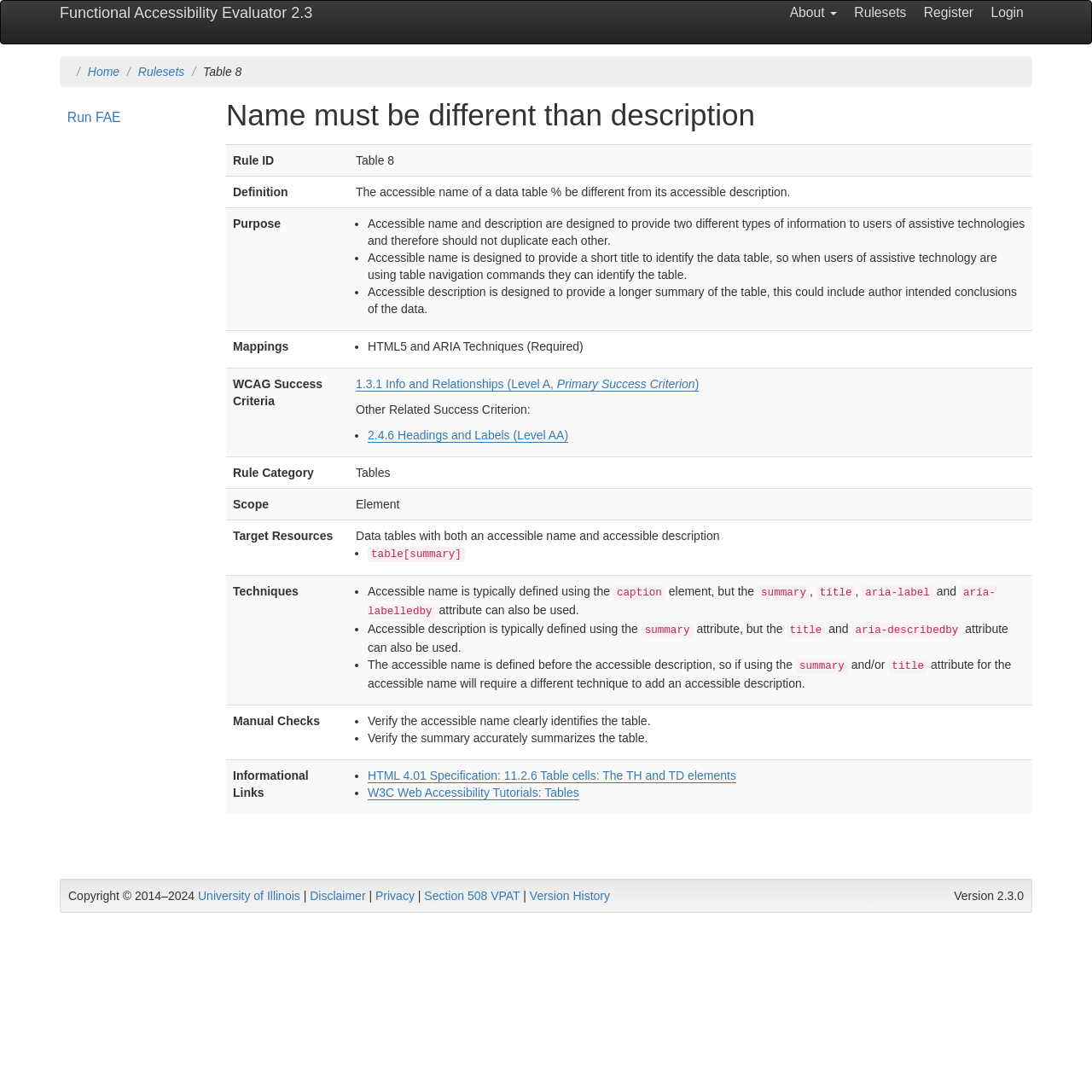Determine the bounding box coordinates of the element's region needed to click to follow the instruction: "Click the 'University of Illinois' link". Provide these coordinates as four float numbers between 0 and 1, formatted as [left, top, right, bottom].

[0.181, 0.814, 0.275, 0.827]